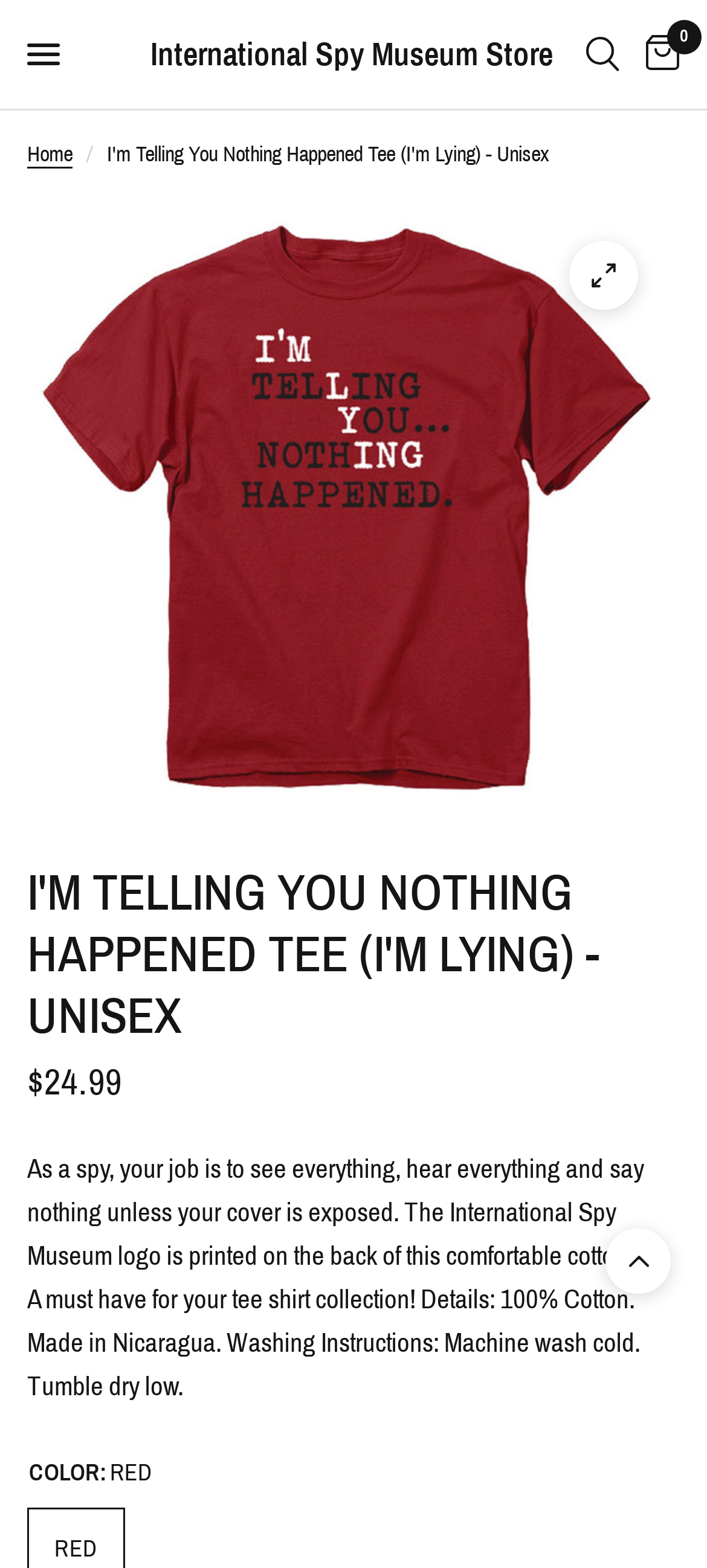Using the information shown in the image, answer the question with as much detail as possible: What is the price of the I'm Telling You Nothing Happened Tee?

I found the price of the I'm Telling You Nothing Happened Tee by looking at the text description of the product, which mentions the price as $24.99.